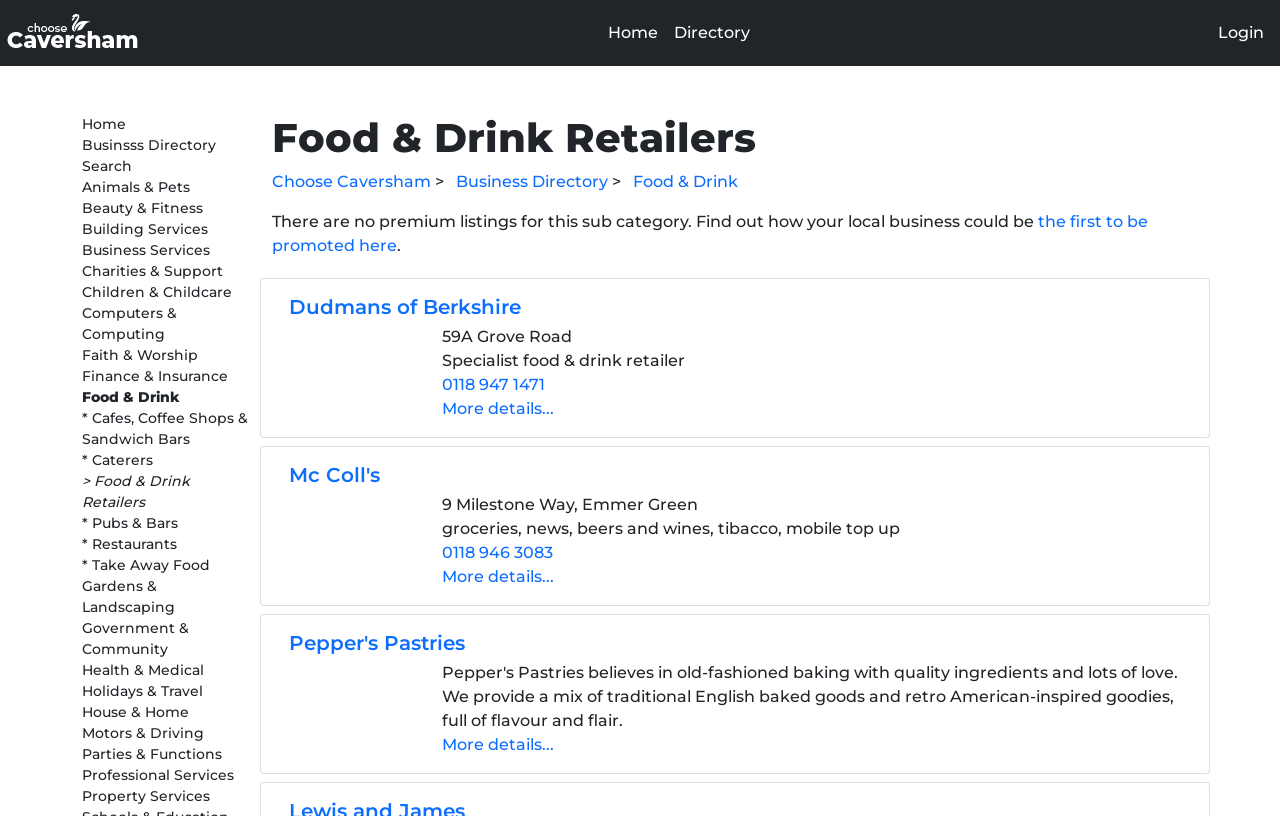Find the bounding box coordinates of the area to click in order to follow the instruction: "Click on the 'CONTACT US' link".

None